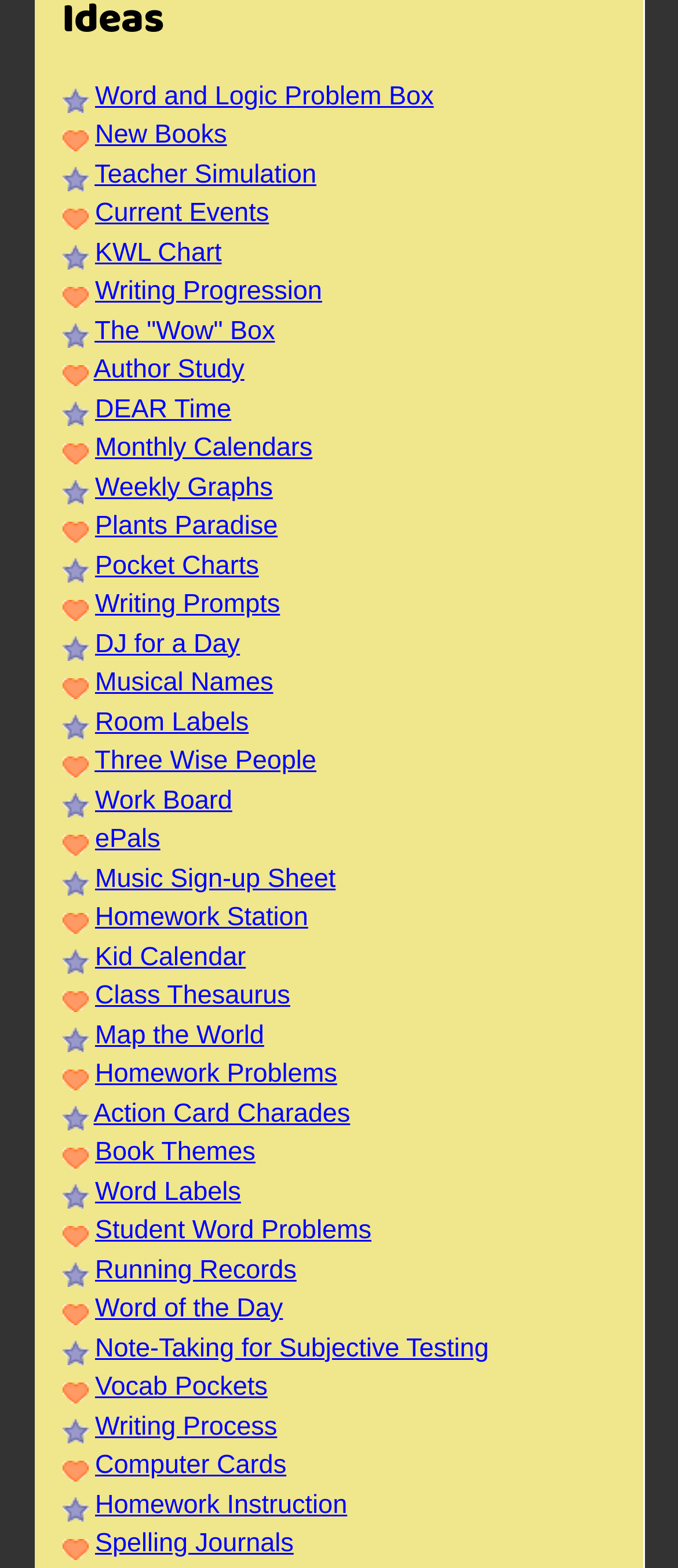Using the given element description, provide the bounding box coordinates (top-left x, top-left y, bottom-right x, bottom-right y) for the corresponding UI element in the screenshot: ePals

[0.14, 0.526, 0.236, 0.545]